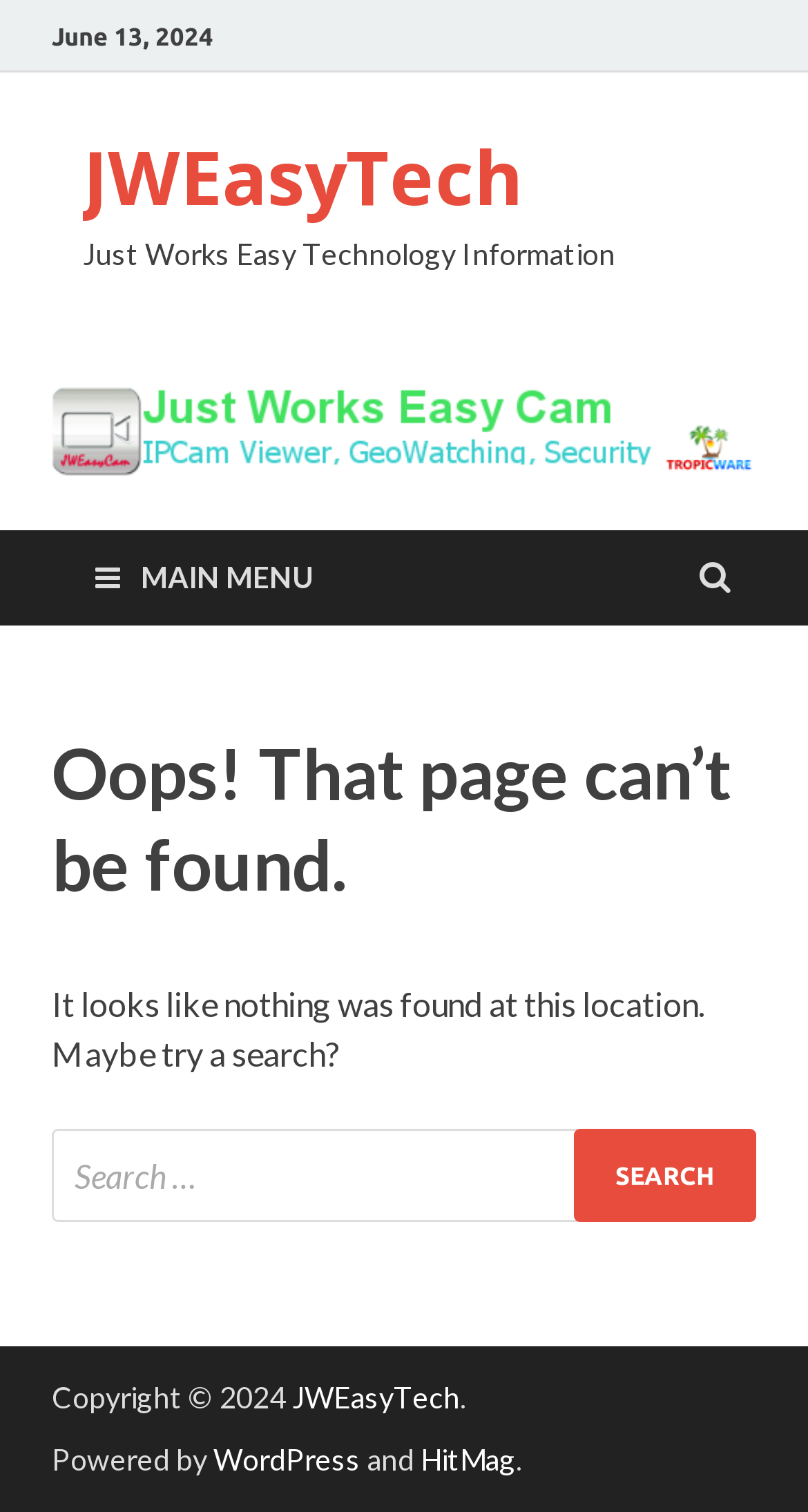For the following element description, predict the bounding box coordinates in the format (top-left x, top-left y, bottom-right x, bottom-right y). All values should be floating point numbers between 0 and 1. Description: JWEasyTech

[0.362, 0.913, 0.569, 0.936]